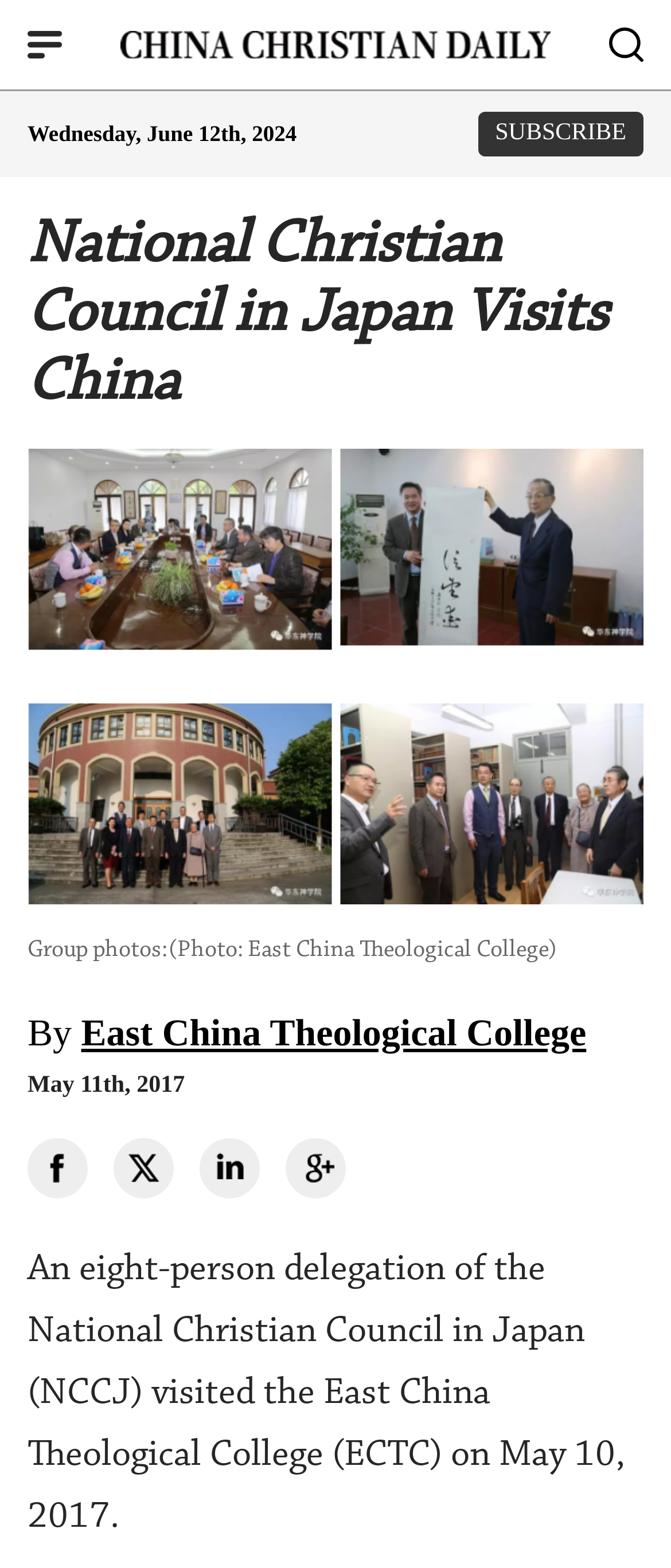Refer to the image and answer the question with as much detail as possible: What is the caption of the image?

I found the caption of the image by looking at the text 'Group photos:' which is located above the image.